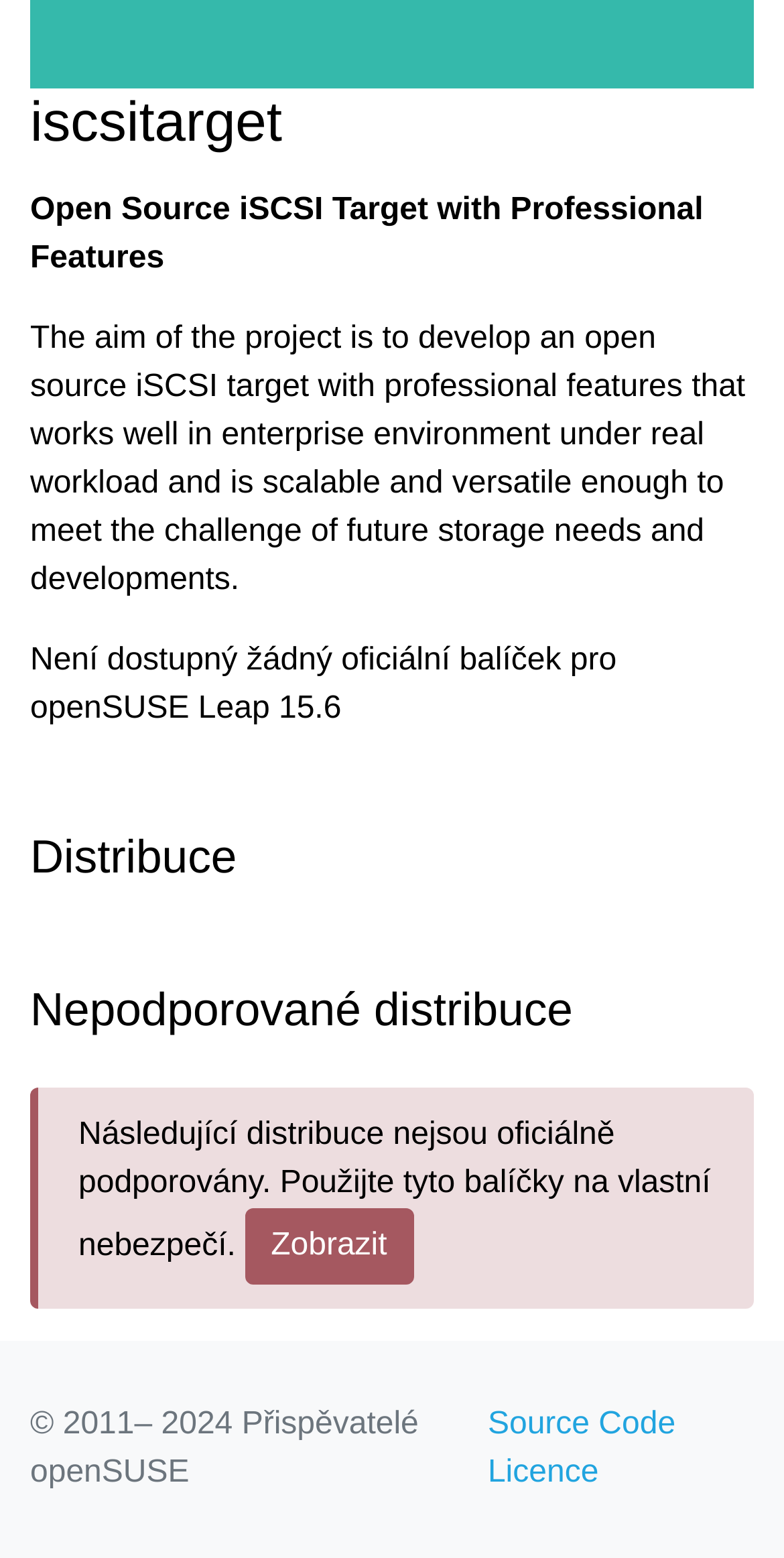Bounding box coordinates are specified in the format (top-left x, top-left y, bottom-right x, bottom-right y). All values are floating point numbers bounded between 0 and 1. Please provide the bounding box coordinate of the region this sentence describes: Licence

[0.622, 0.93, 0.764, 0.961]